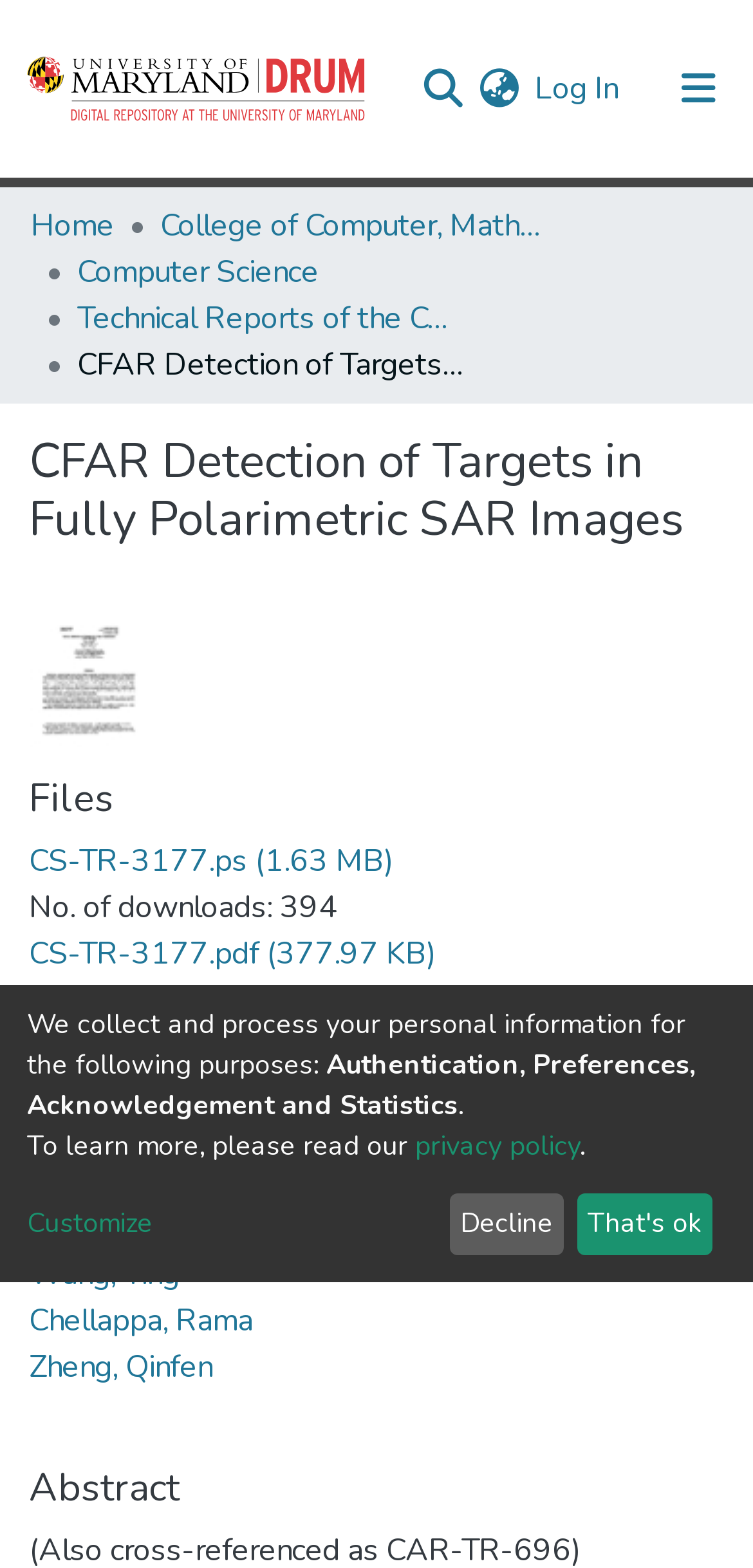Predict the bounding box coordinates for the UI element described as: "Decline". The coordinates should be four float numbers between 0 and 1, presented as [left, top, right, bottom].

[0.596, 0.761, 0.748, 0.8]